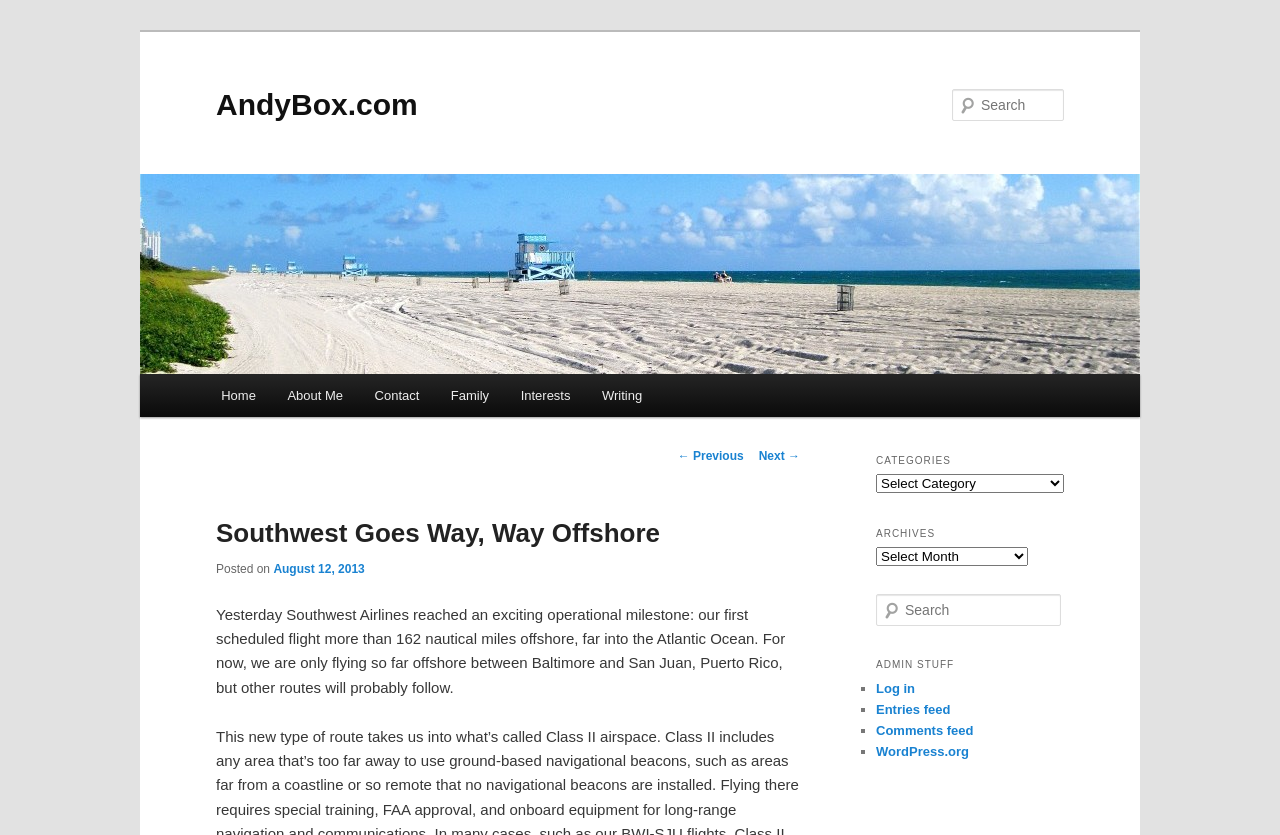Using the format (top-left x, top-left y, bottom-right x, bottom-right y), and given the element description, identify the bounding box coordinates within the screenshot: Next →

[0.593, 0.538, 0.625, 0.555]